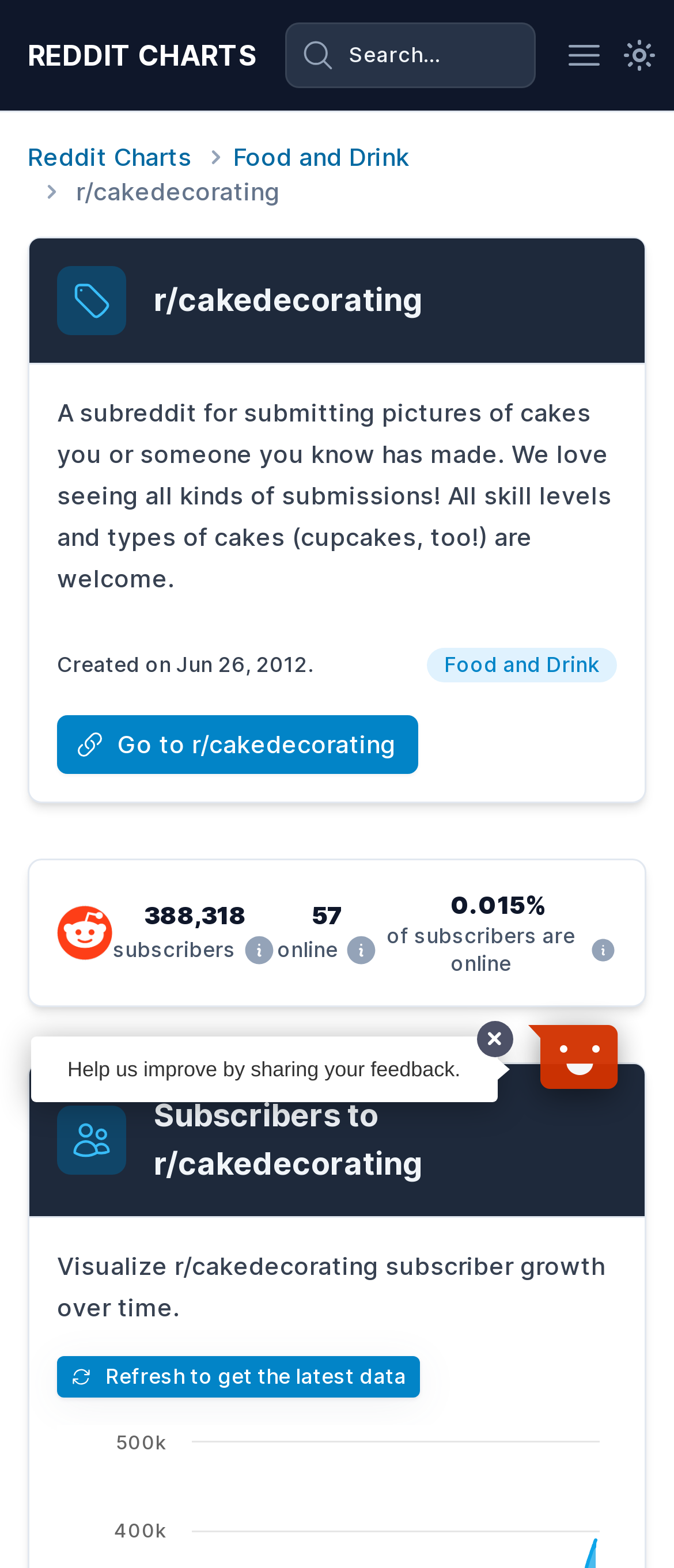Provide the bounding box coordinates of the area you need to click to execute the following instruction: "See all recent posts".

None